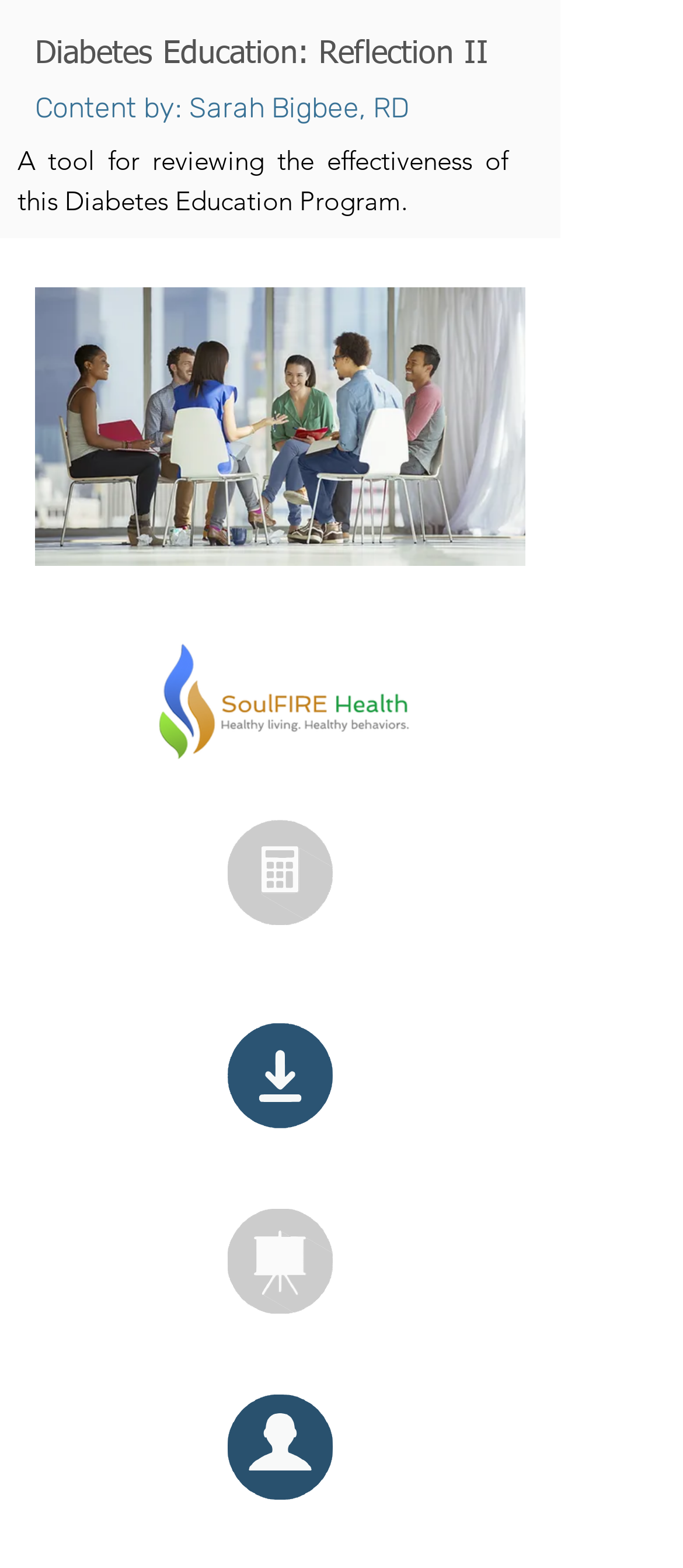What is the purpose of the calculator icon?
Give a single word or phrase answer based on the content of the image.

To calculate